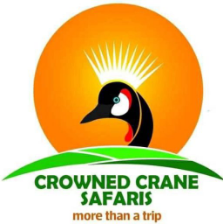What is the tone conveyed by the tagline?
From the screenshot, provide a brief answer in one word or phrase.

inviting